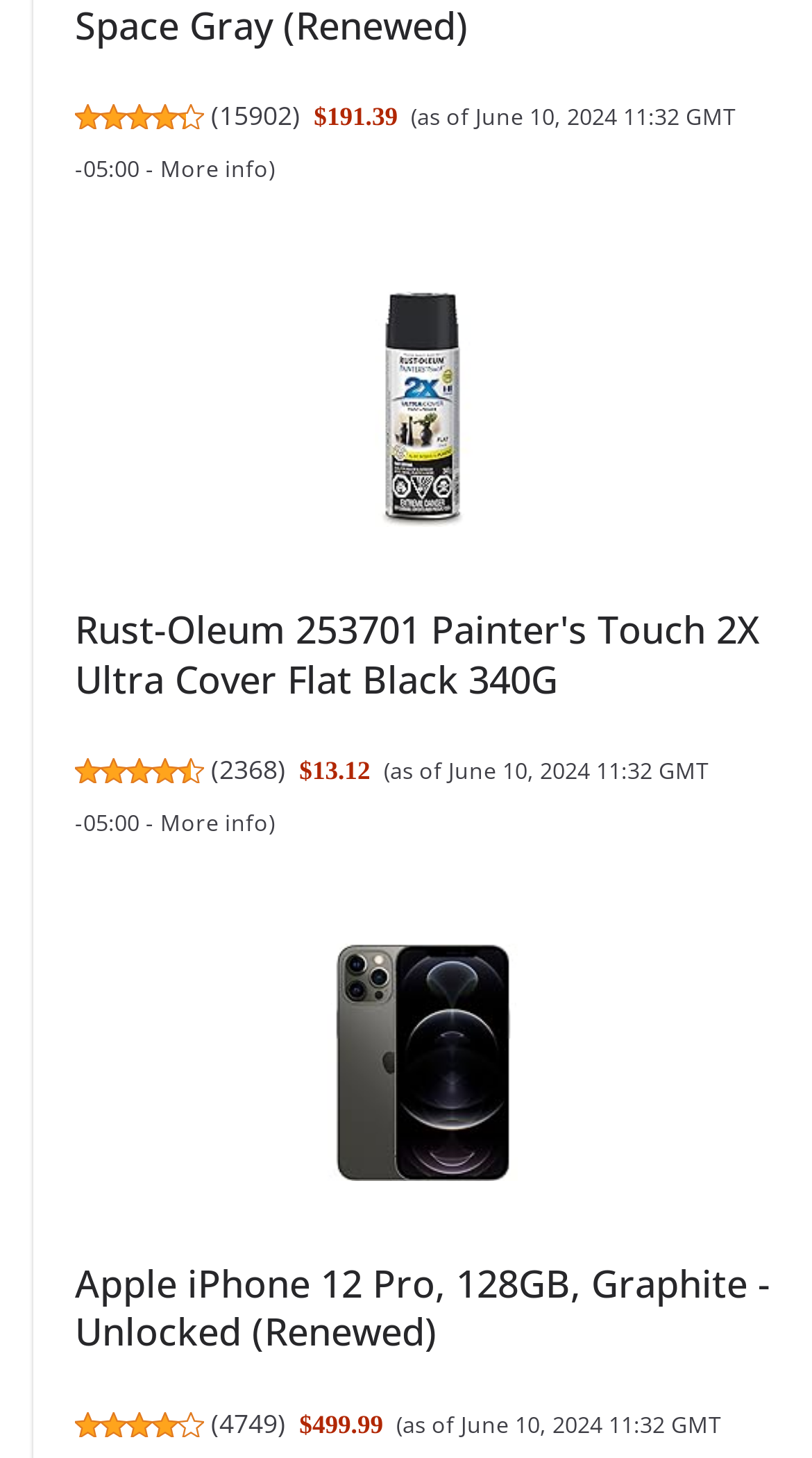Show the bounding box coordinates of the region that should be clicked to follow the instruction: "Check product rating."

[0.092, 0.069, 0.251, 0.094]